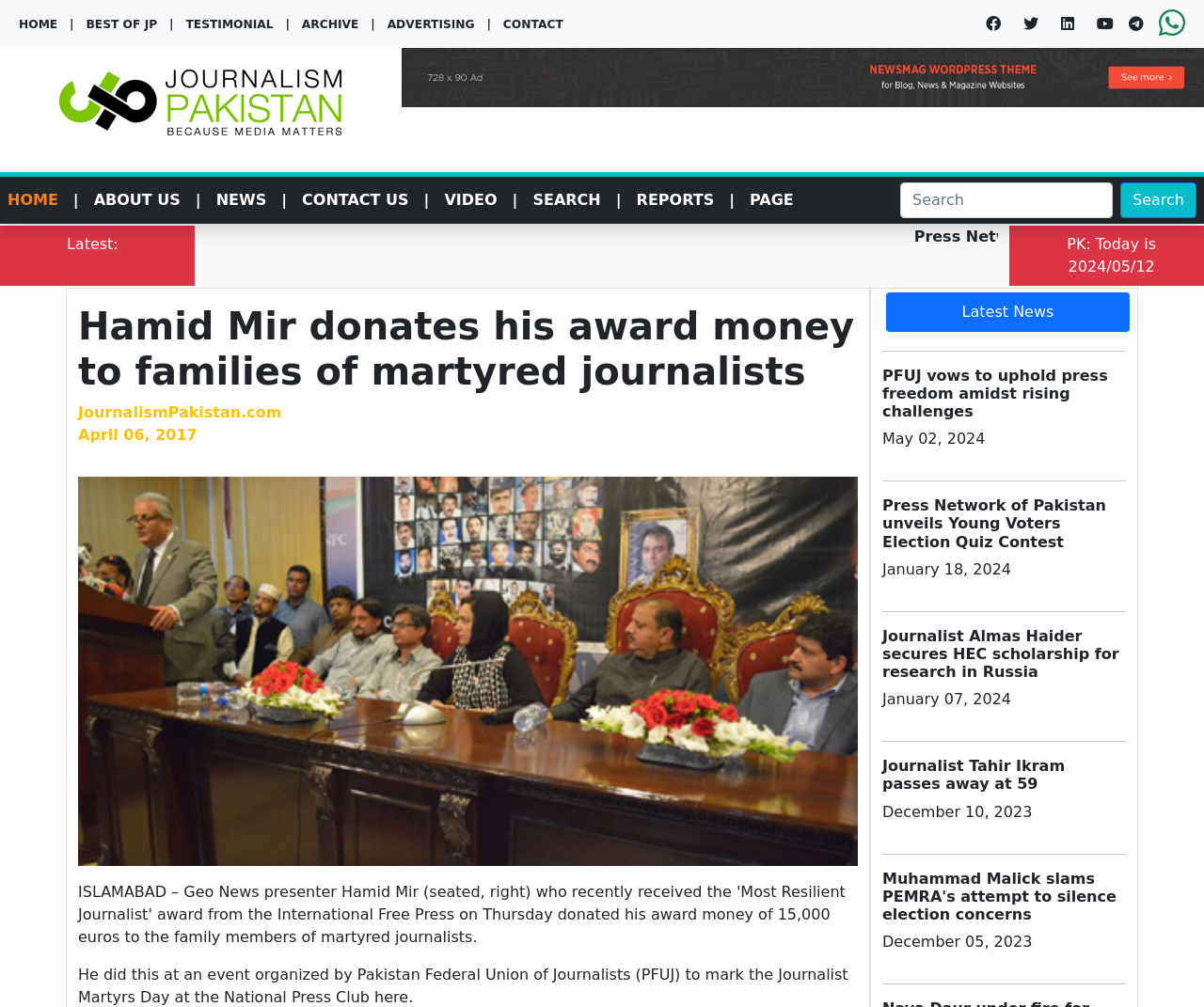Please locate the bounding box coordinates of the element's region that needs to be clicked to follow the instruction: "Search for something". The bounding box coordinates should be provided as four float numbers between 0 and 1, i.e., [left, top, right, bottom].

[0.93, 0.181, 0.994, 0.216]